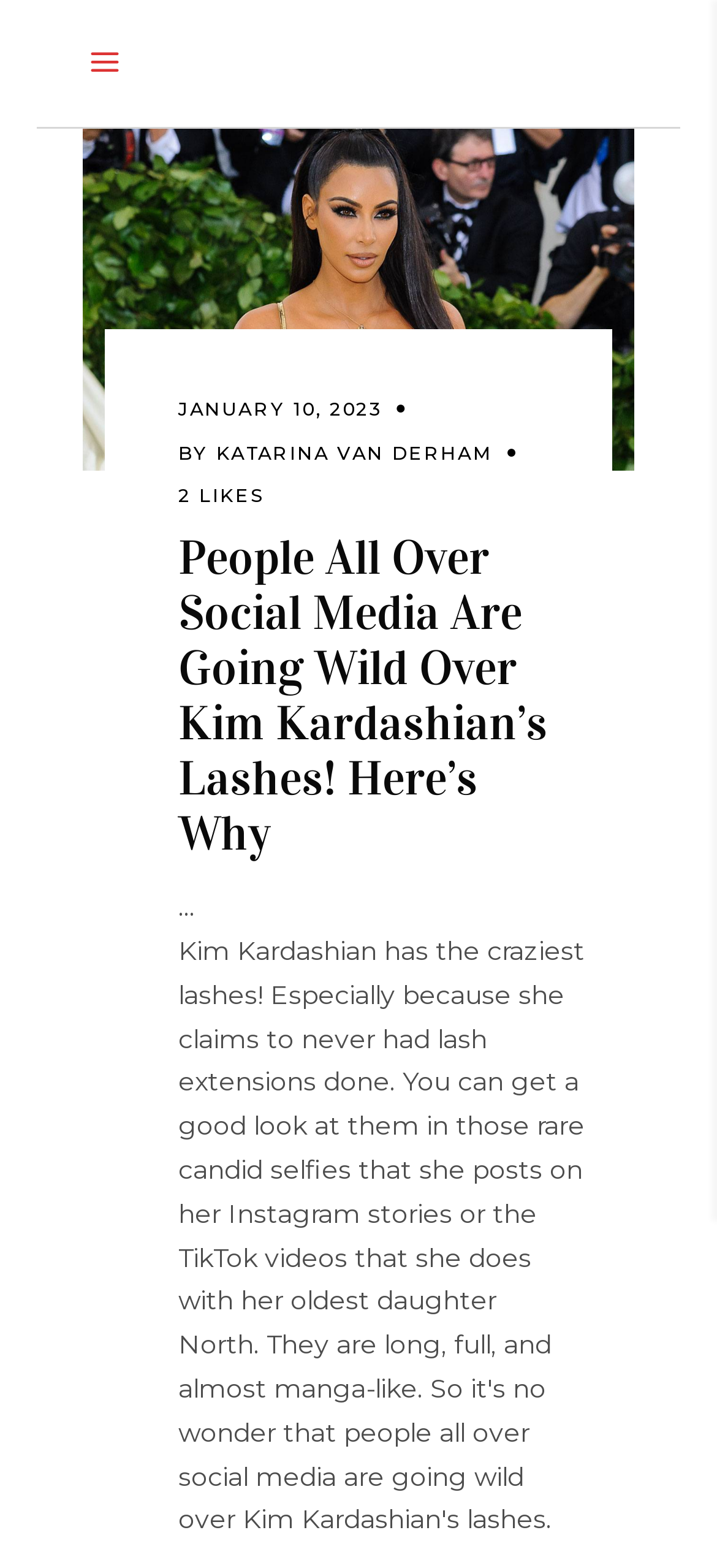Extract the bounding box coordinates of the UI element described: "Katarina Van Derham". Provide the coordinates in the format [left, top, right, bottom] with values ranging from 0 to 1.

[0.302, 0.281, 0.686, 0.296]